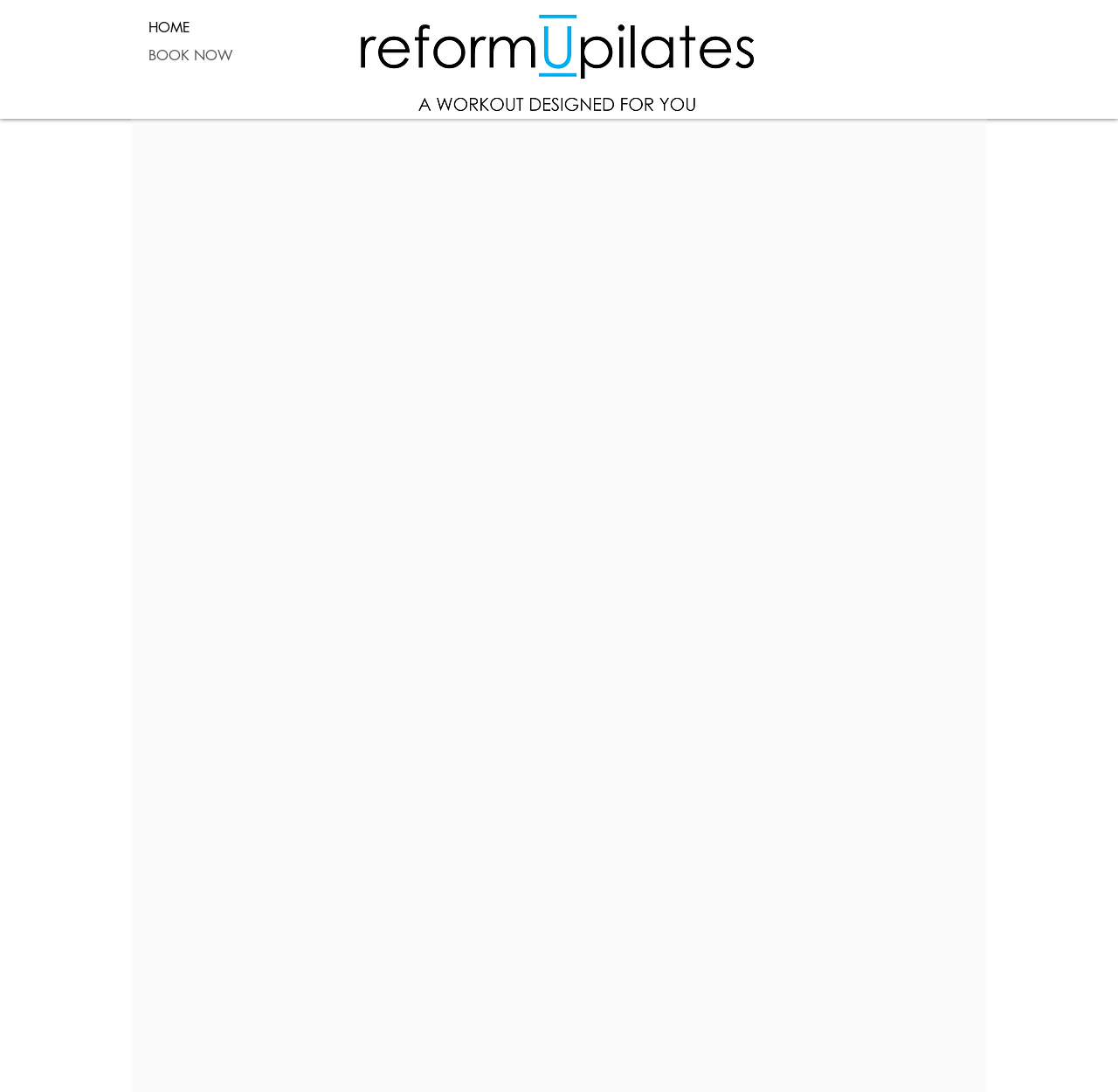Determine the bounding box for the described HTML element: "Read More". Ensure the coordinates are four float numbers between 0 and 1 in the format [left, top, right, bottom].

None